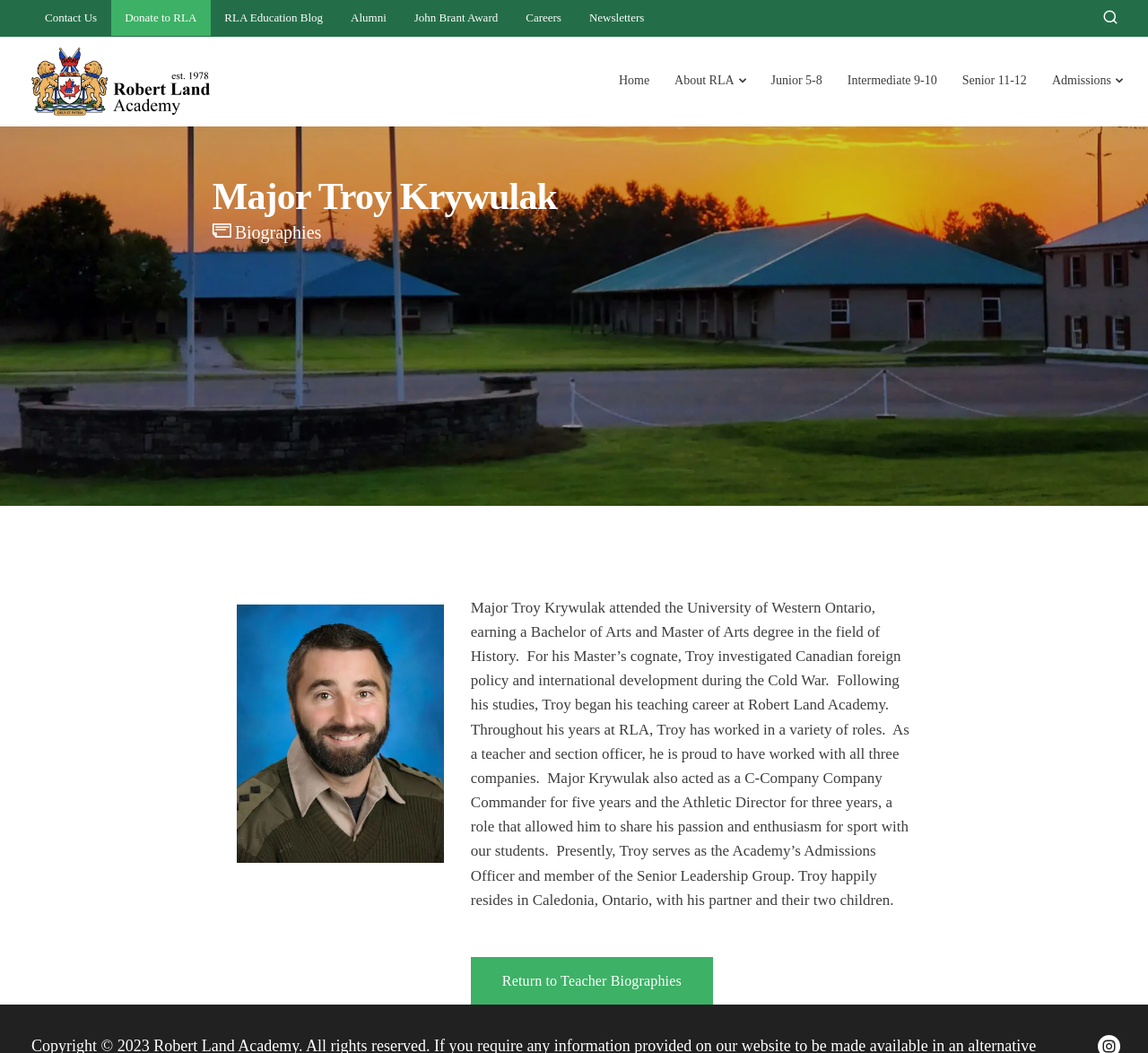Specify the bounding box coordinates (top-left x, top-left y, bottom-right x, bottom-right y) of the UI element in the screenshot that matches this description: Return to Teacher Biographies

[0.41, 0.909, 0.621, 0.954]